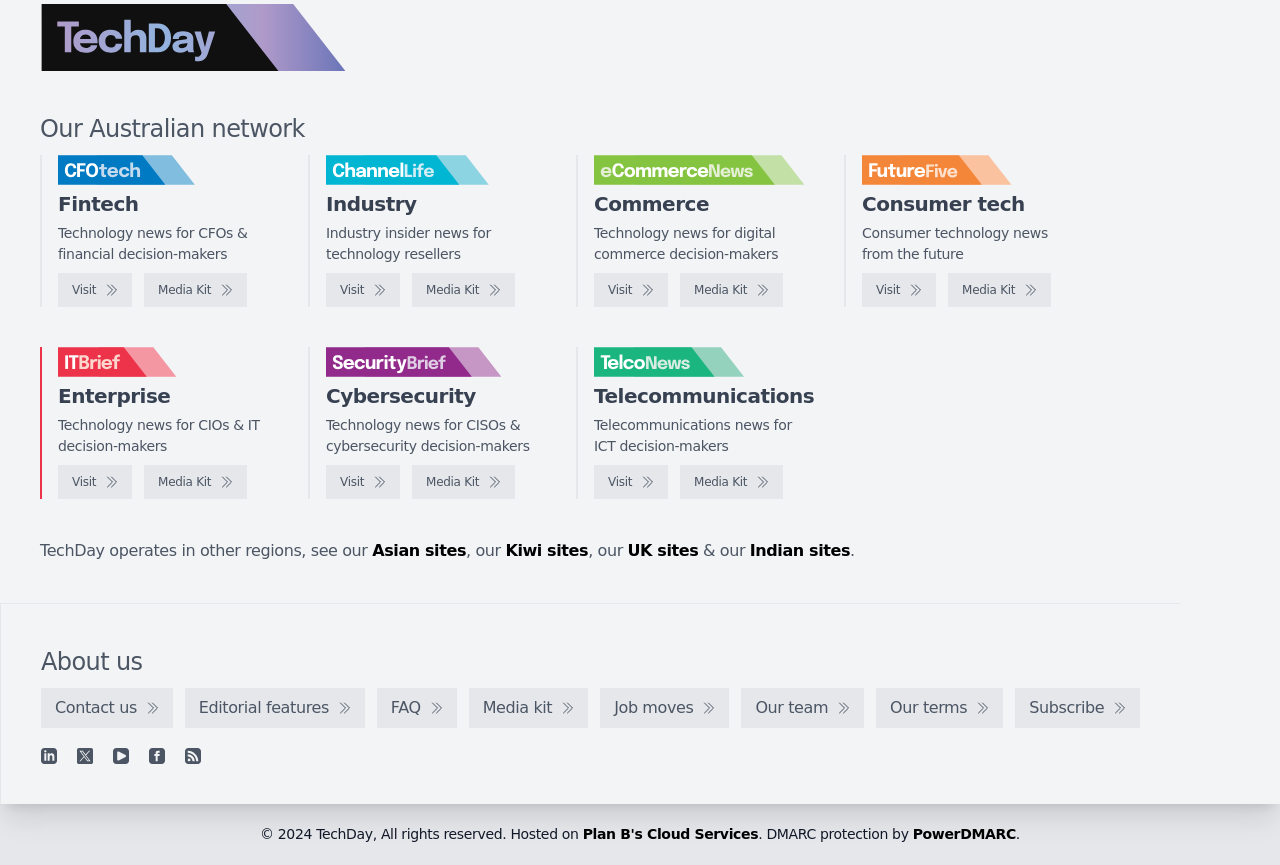How many regions does TechDay operate in?
Provide a one-word or short-phrase answer based on the image.

Multiple